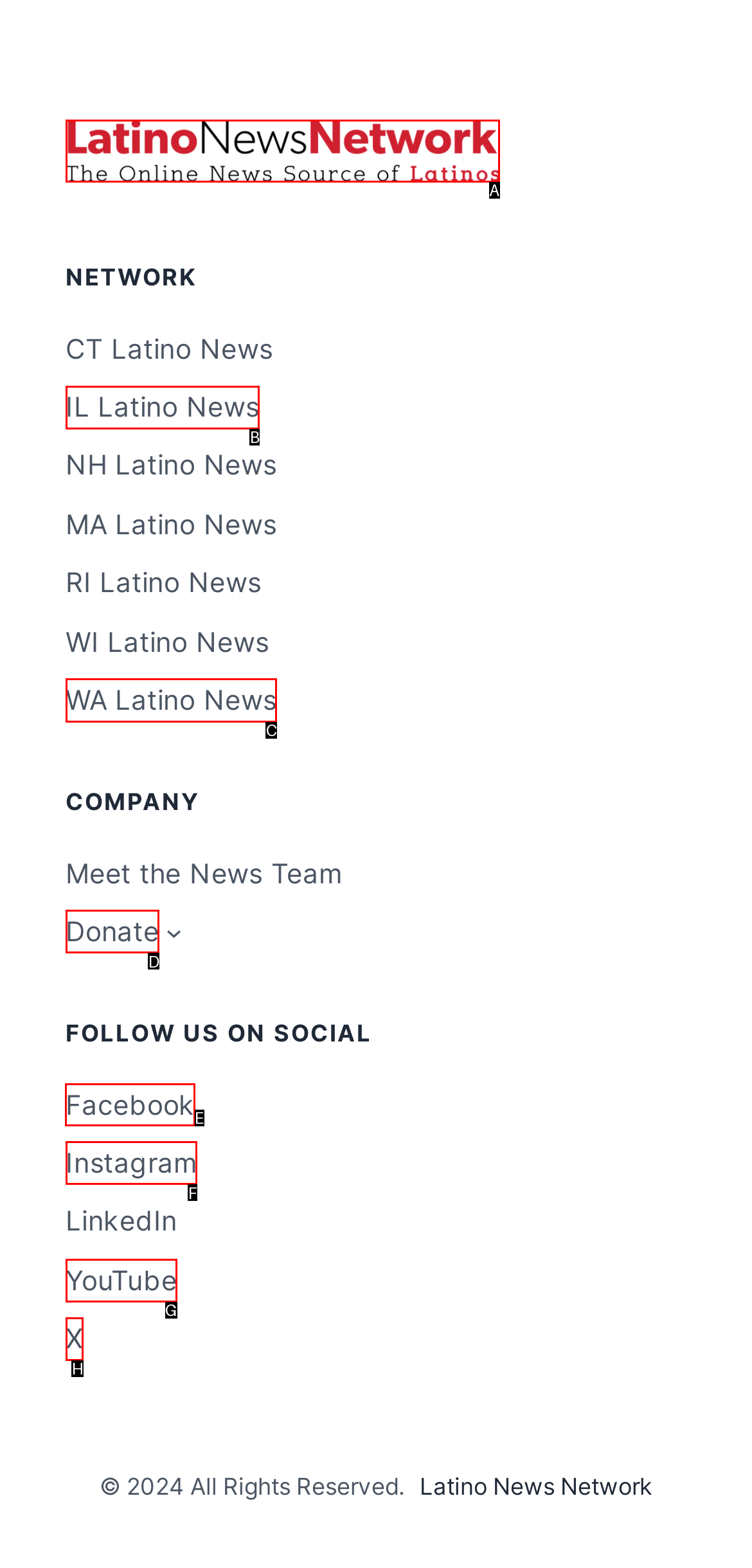Identify the correct HTML element to click for the task: Follow on Facebook. Provide the letter of your choice.

E